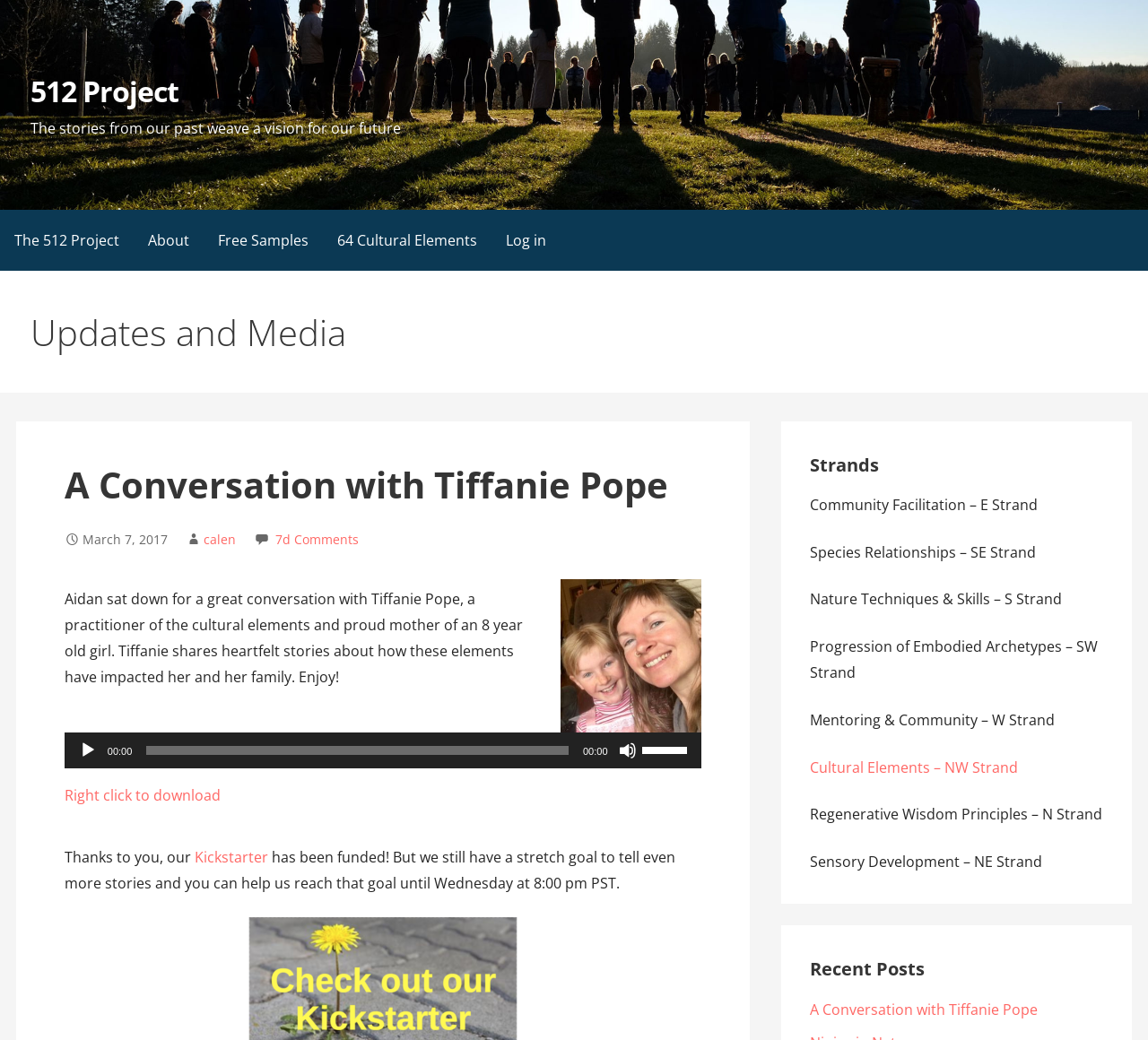From the webpage screenshot, predict the bounding box coordinates (top-left x, top-left y, bottom-right x, bottom-right y) for the UI element described here: Free Samples

[0.177, 0.202, 0.281, 0.26]